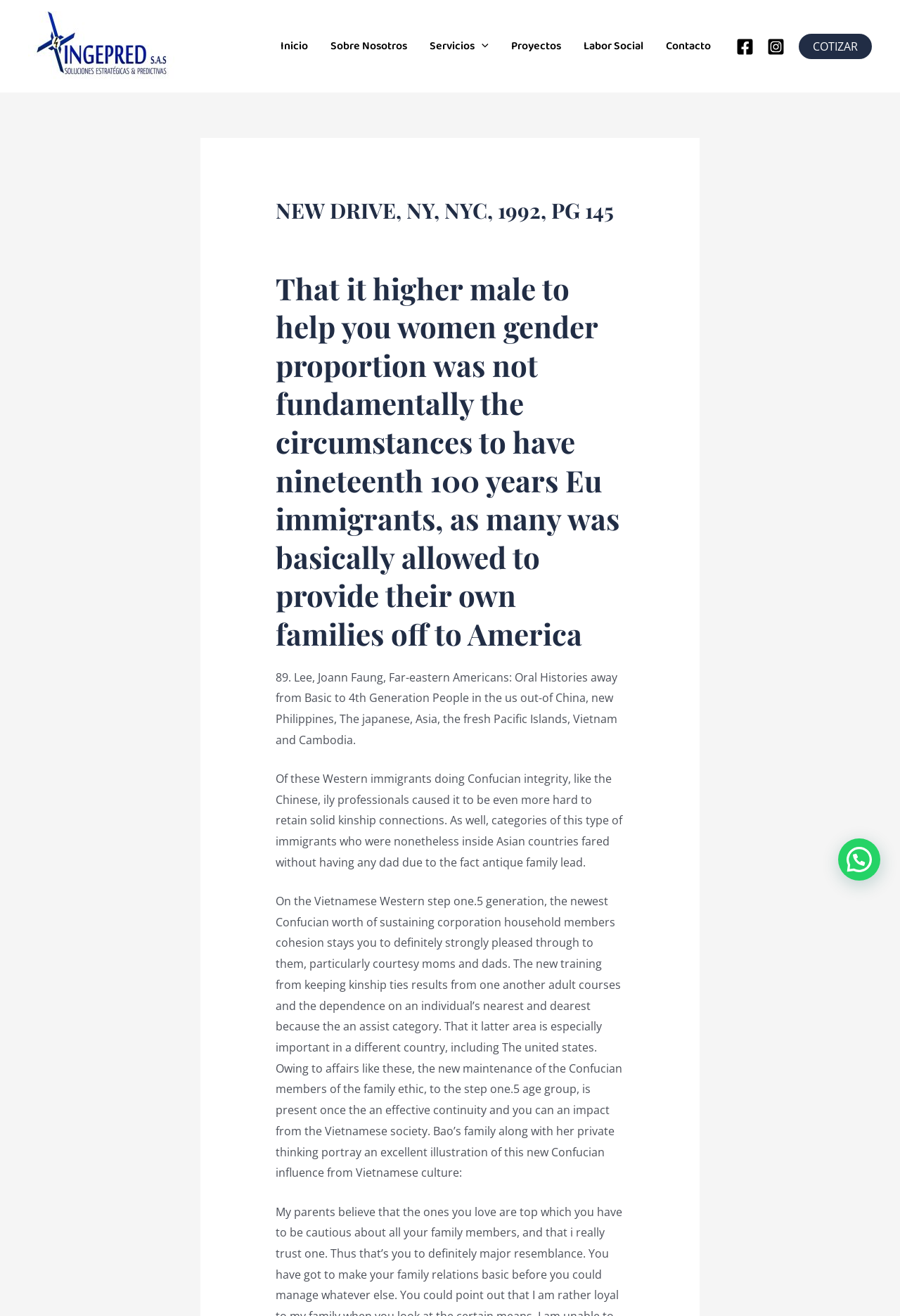Using the information from the screenshot, answer the following question thoroughly:
What is the purpose of the 'COTIZAR' button?

The 'COTIZAR' button is likely a call-to-action button that allows users to request a quote or more information from the company. Its purpose can be inferred from its prominent placement on the webpage and its translation to 'Get a quote' in English.